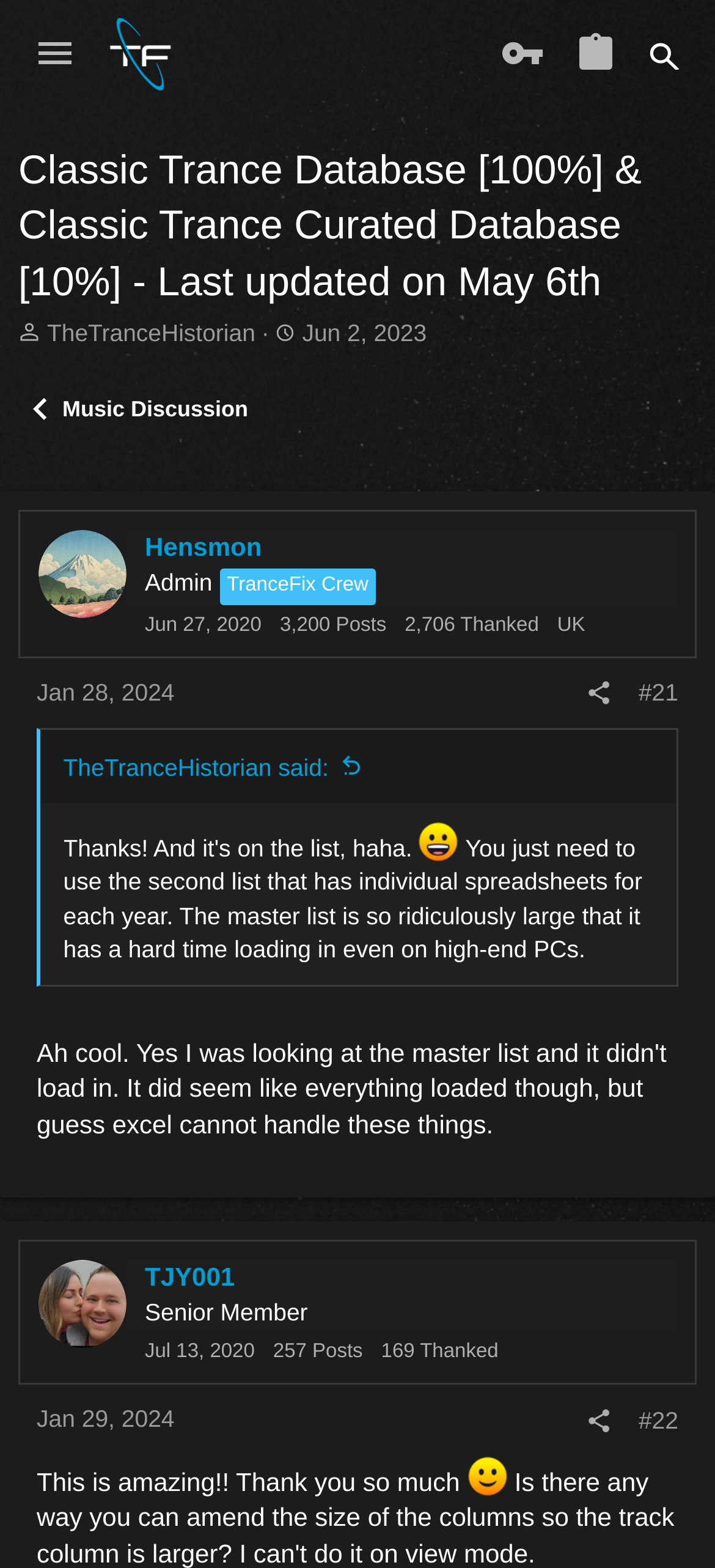Find the bounding box coordinates of the area that needs to be clicked in order to achieve the following instruction: "View Hensmon's profile". The coordinates should be specified as four float numbers between 0 and 1, i.e., [left, top, right, bottom].

[0.054, 0.338, 0.177, 0.394]